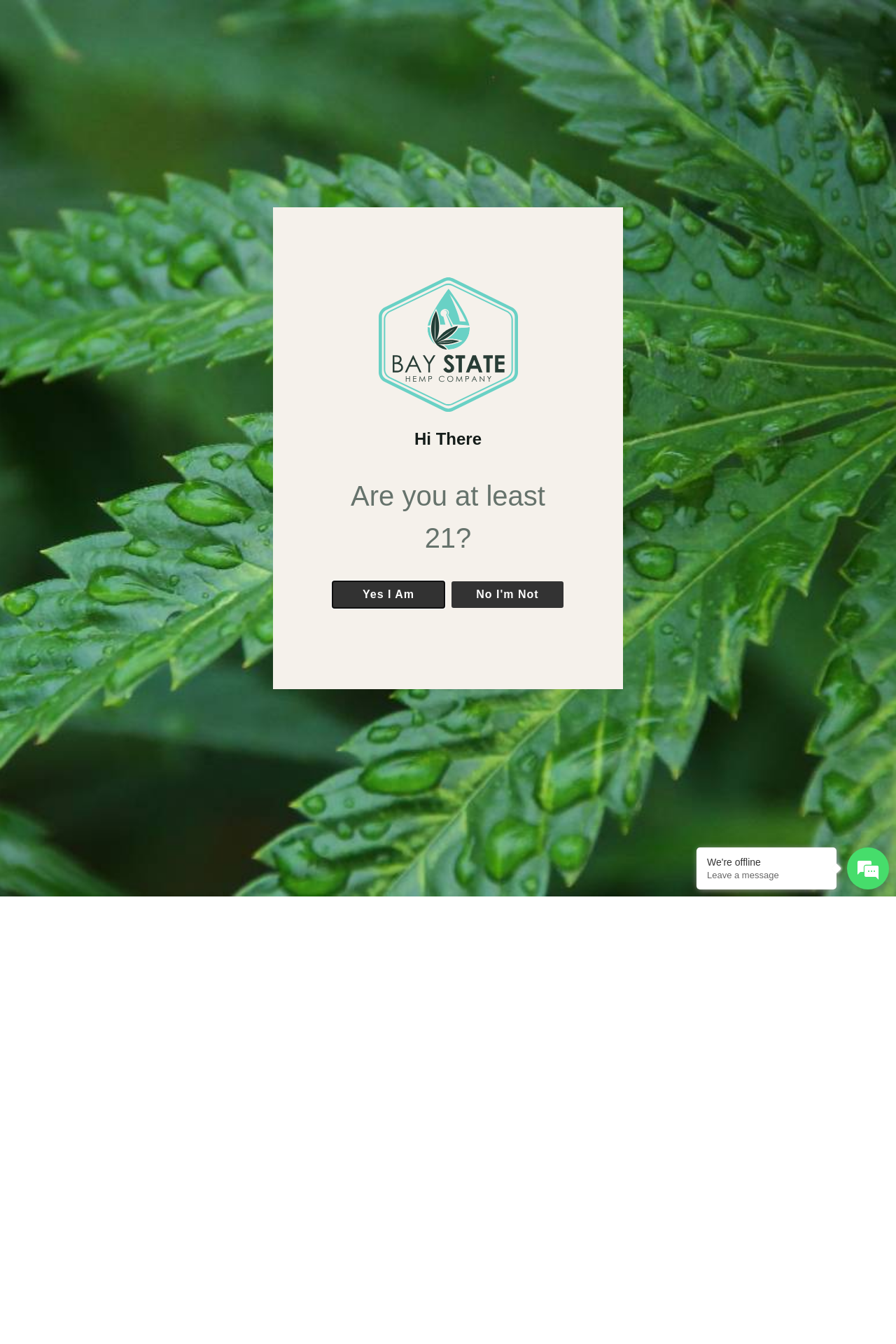Locate the bounding box coordinates of the clickable part needed for the task: "Click the 'Yes I Am' button".

[0.371, 0.432, 0.496, 0.452]